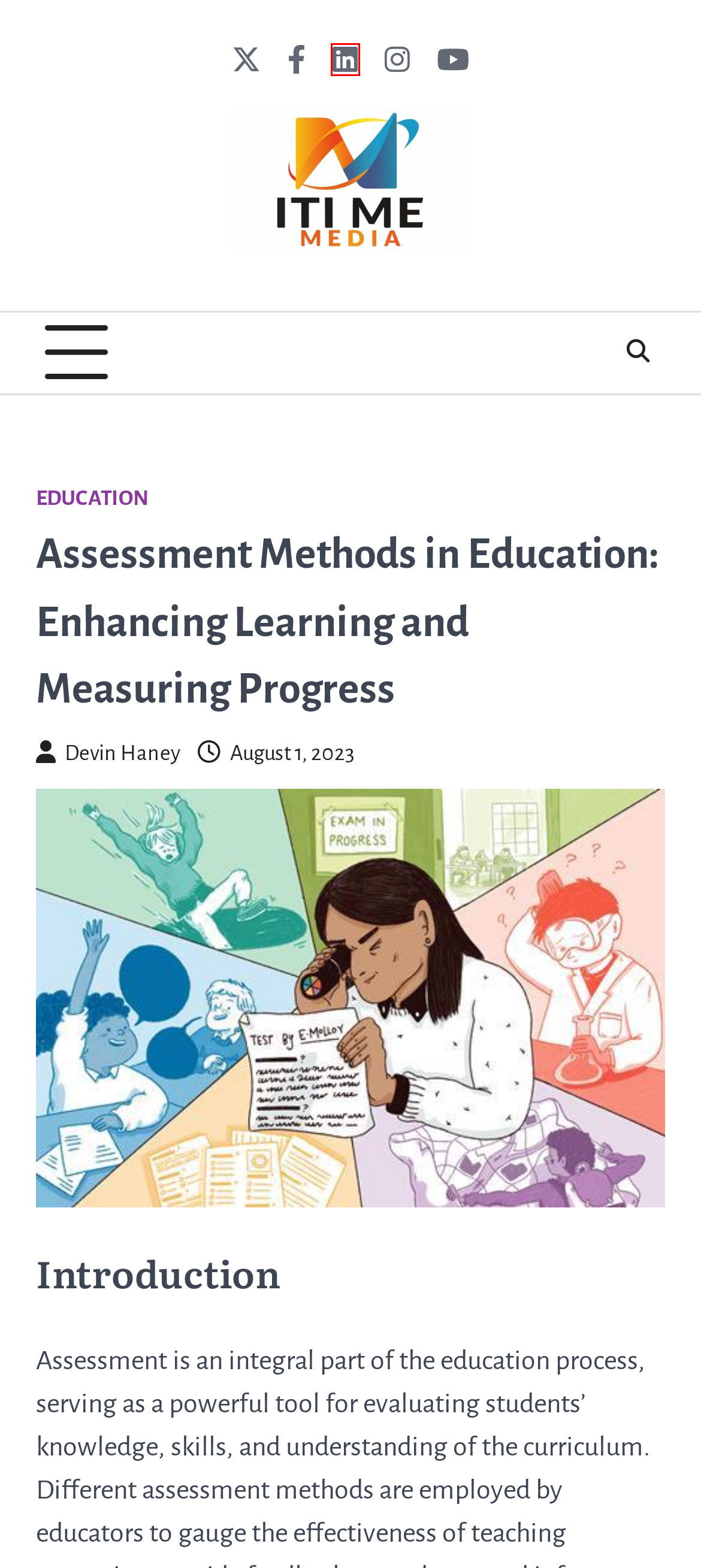Provided is a screenshot of a webpage with a red bounding box around an element. Select the most accurate webpage description for the page that appears after clicking the highlighted element. Here are the candidates:
A. Iti Me Media
B. Education – Iti Me Media
C. Business – Iti Me Media
D. The Passport: Unlocking Boundless Horizons in the World of Travel – Iti Me Media
E. 领英企业服务
F. Devin Haney – Iti Me Media
G. Blog Tool, Publishing Platform, and CMS – WordPress.org
H. Understanding Diabetes: A Journey Towards Management and Prevention – Iti Me Media

E